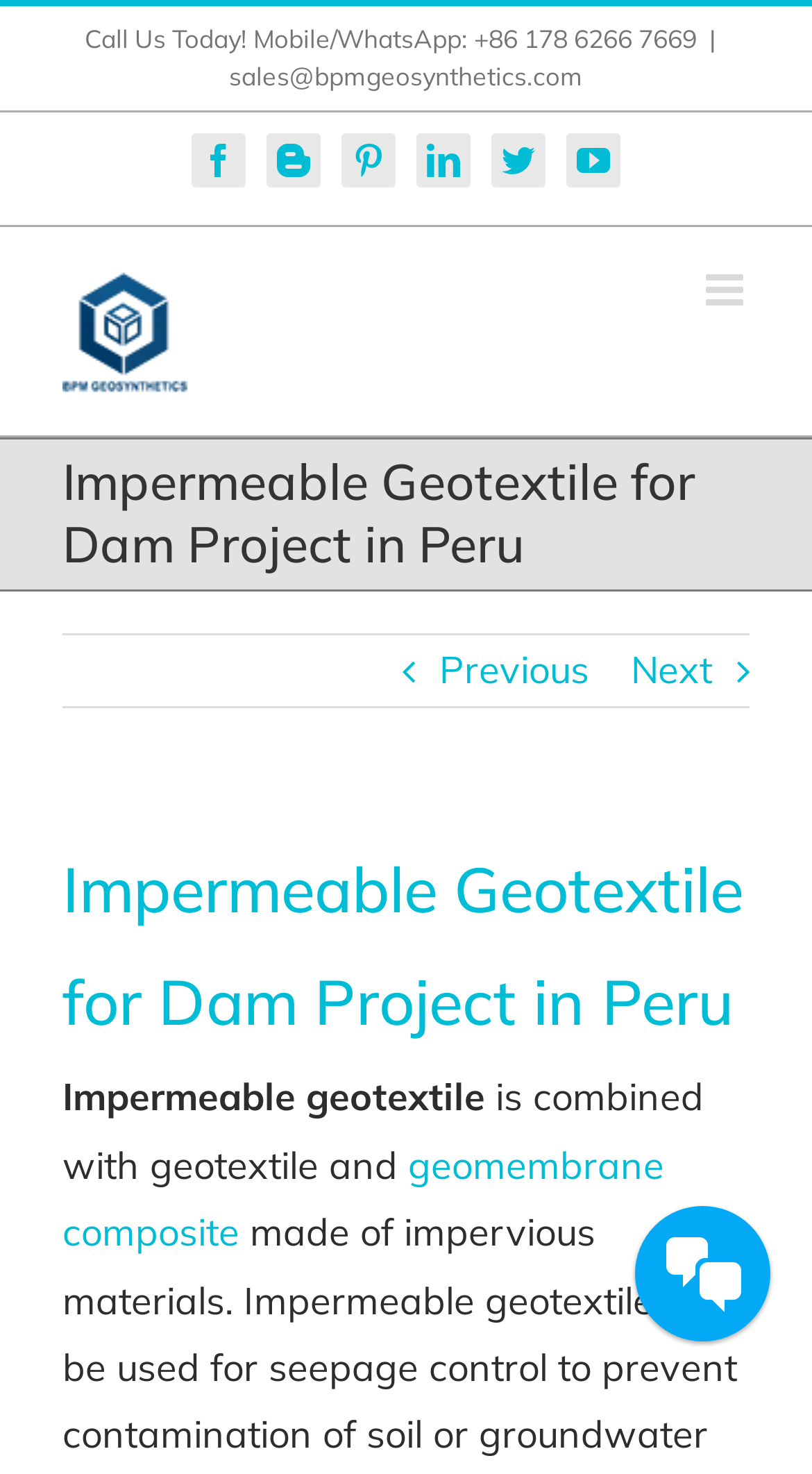Locate the UI element described as follows: "geomembrane composite". Return the bounding box coordinates as four float numbers between 0 and 1 in the order [left, top, right, bottom].

[0.077, 0.774, 0.818, 0.852]